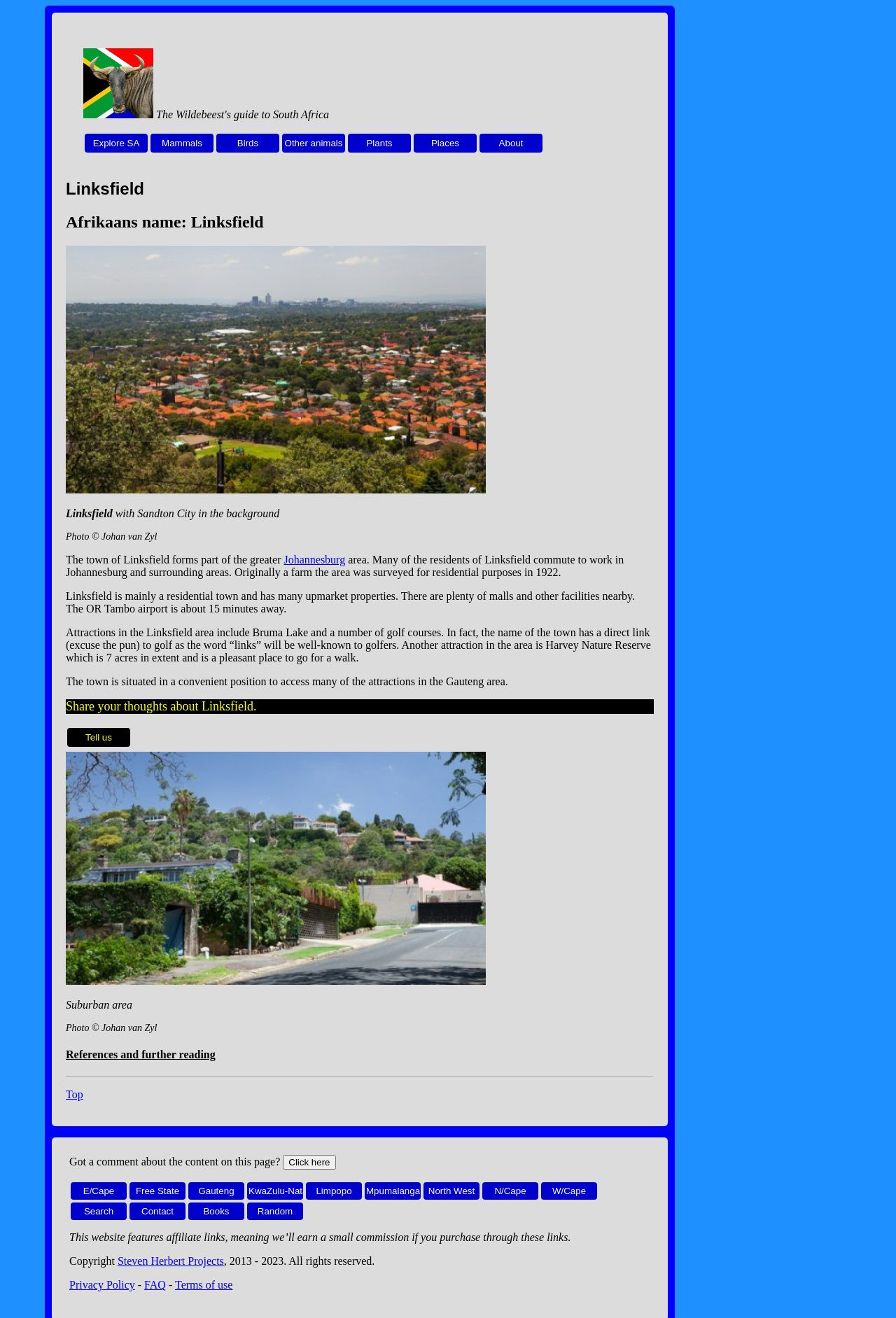Locate the UI element that matches the description Terms of use in the webpage screenshot. Return the bounding box coordinates in the format (top-left x, top-left y, bottom-right x, bottom-right y), with values ranging from 0 to 1.

[0.195, 0.97, 0.26, 0.979]